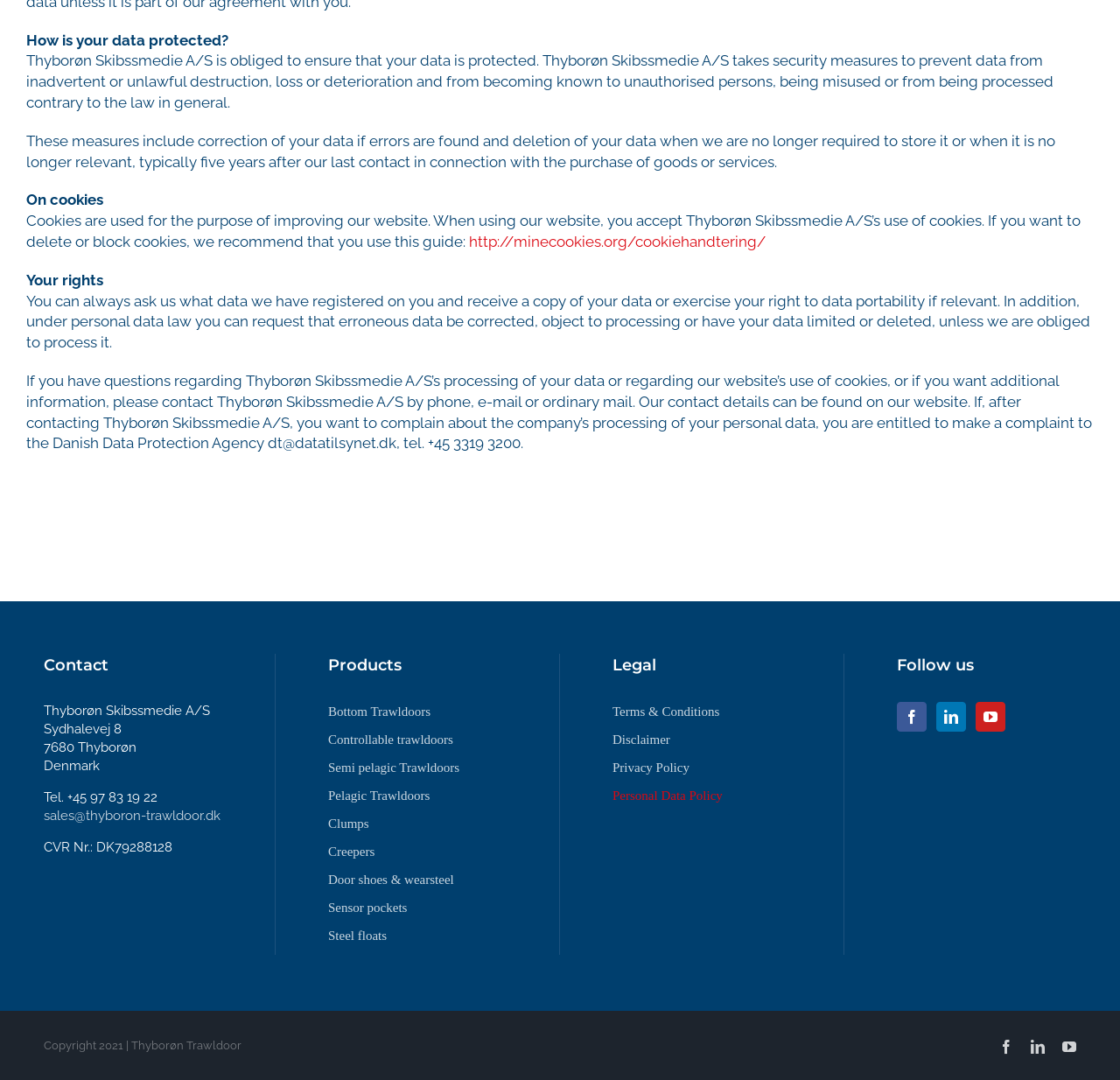Find and specify the bounding box coordinates that correspond to the clickable region for the instruction: "Click on 'Bottom Trawldoors'".

[0.293, 0.651, 0.452, 0.677]